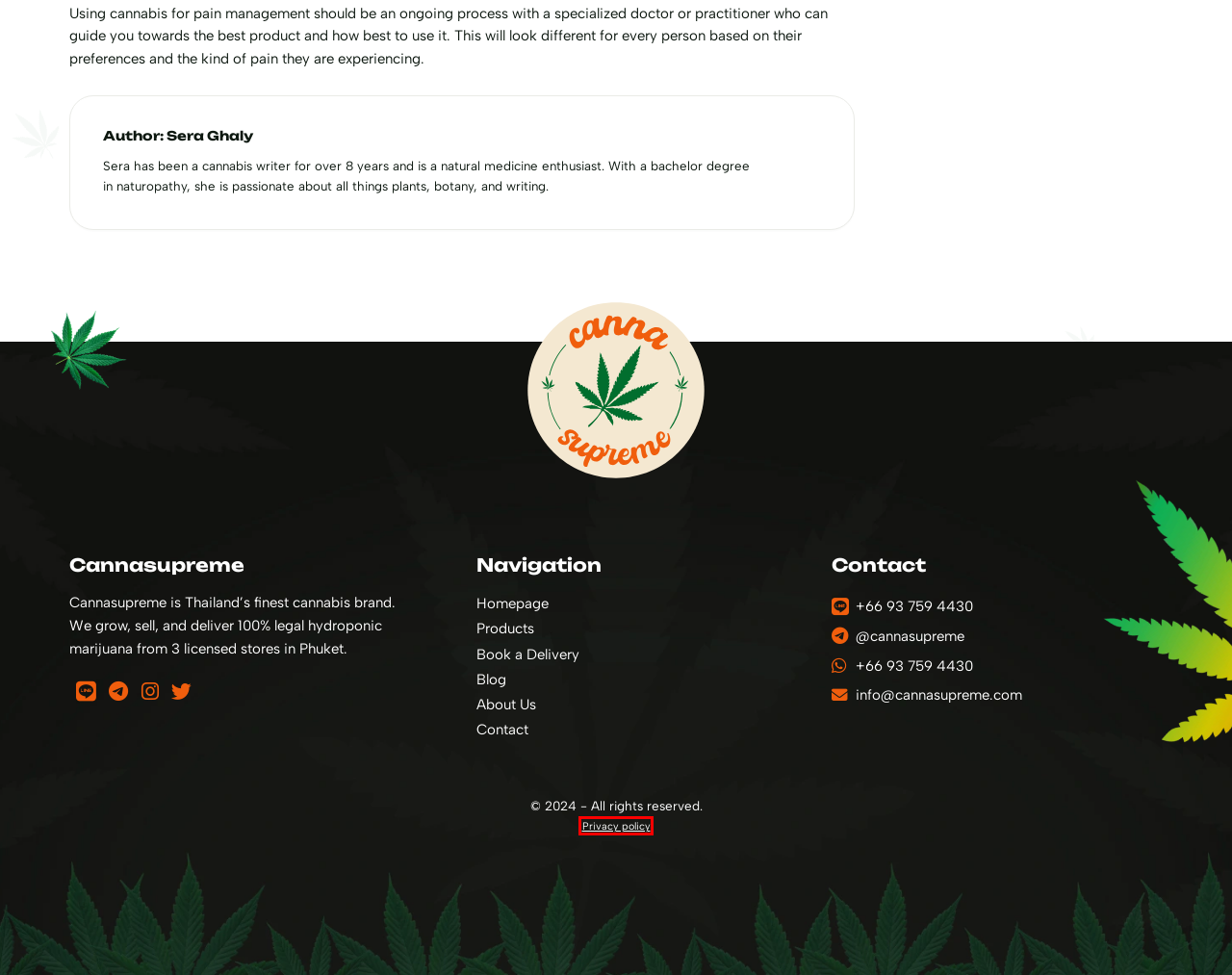You have received a screenshot of a webpage with a red bounding box indicating a UI element. Please determine the most fitting webpage description that matches the new webpage after clicking on the indicated element. The choices are:
A. Privacy Policy | Cannasupreme
B. Cannabinoids and Pain: New Insights From Old Molecules - PMC
C. Sera Ghaly, Author at Cannasupreme
D. Evidence for THC versus CBD in cannabinoids - PMC
E. Cannabis Consumptions Methods – Smoking vs. Edibles vs. Tinctures | Cannasupreme
F. The Difference Between THC and CBD | Cannasupreme
G. The History of Cannabis – From Prohibition to Legalization | Cannasupreme
H. Blog | Cannasupreme

A